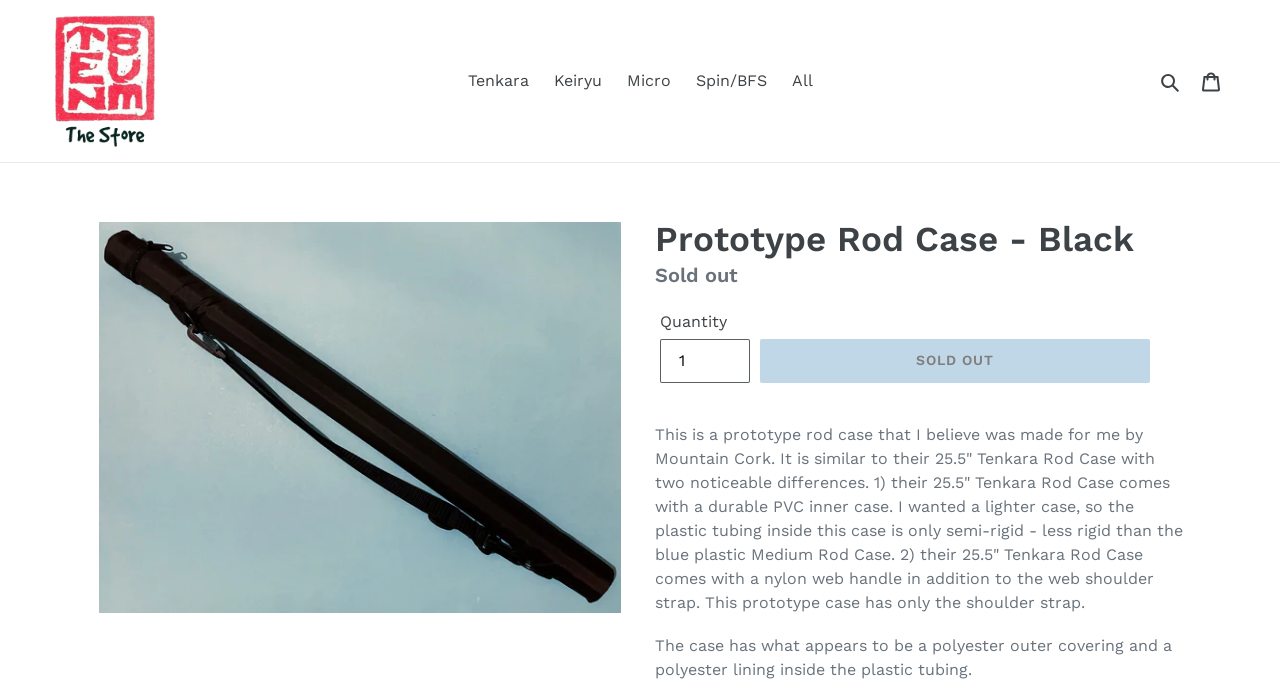Please determine the bounding box coordinates for the element with the description: "Finishes".

None